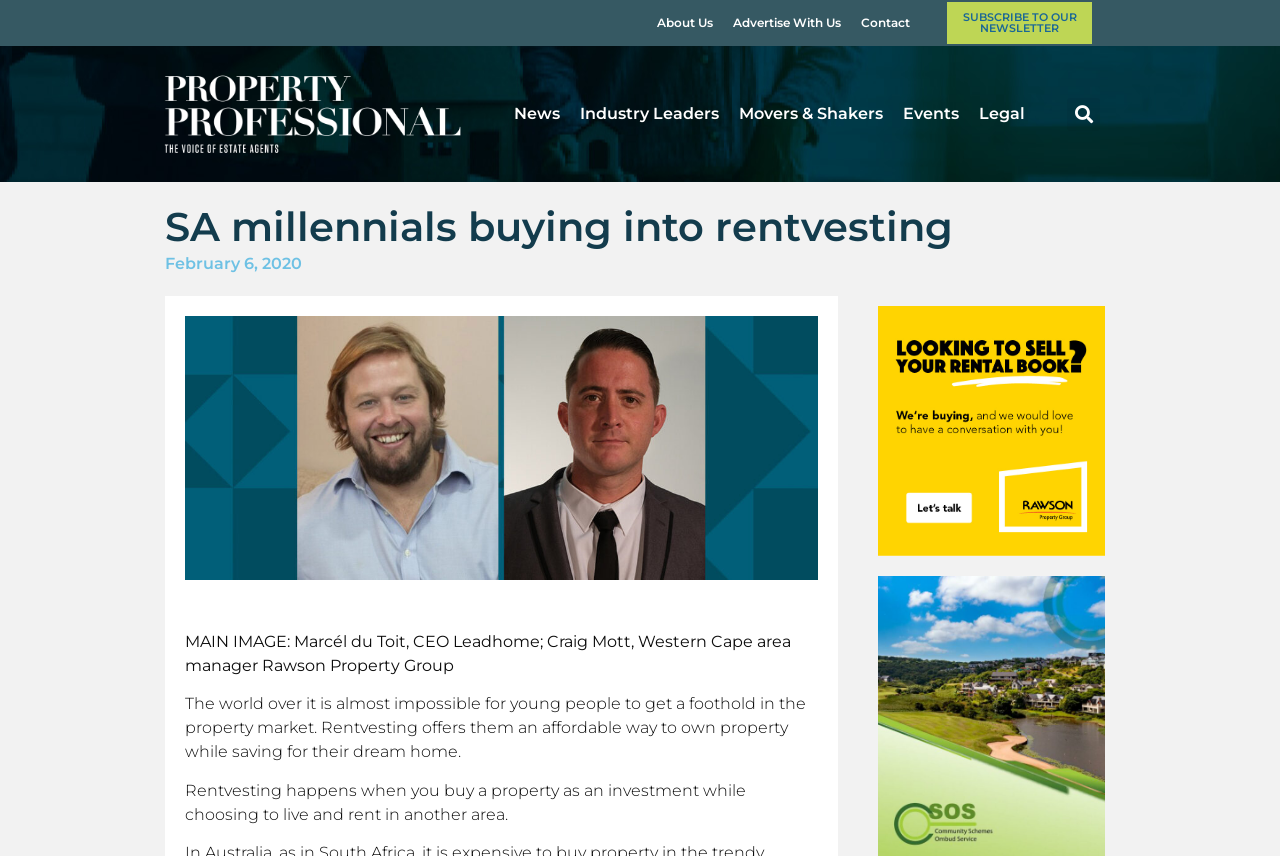Generate a detailed explanation of the webpage's features and information.

The webpage appears to be an article from Property Professional, with the title "SA millennials buying into rentvesting" prominently displayed near the top. Below the title, there is a date "February 6, 2020" indicating when the article was published.

At the very top of the page, there are several links to different sections of the website, including "About Us", "Advertise With Us", "Contact", and "SUBSCRIBE TO OUR NEWSLETTER", which are aligned horizontally and take up about half of the screen width.

On the left side of the page, there is a vertical menu with links to various categories, including "News", "Industry Leaders", "Movers & Shakers", "Events", and "Legal". Below this menu, there is a search bar with a "Search" button.

The main content of the article is divided into three paragraphs. The first paragraph is a brief summary of the article, stating that it is difficult for young people to enter the property market and that rentvesting offers an affordable solution. The second paragraph explains what rentvesting is, which is buying a property as an investment while living and renting in another area. The third paragraph is not provided in the accessibility tree, but it likely continues the discussion on rentvesting.

There is also a main image on the page, with a caption describing the people in the image, Marcél du Toit, CEO of Leadhome, and Craig Mott, Western Cape area manager of Rawson Property Group.